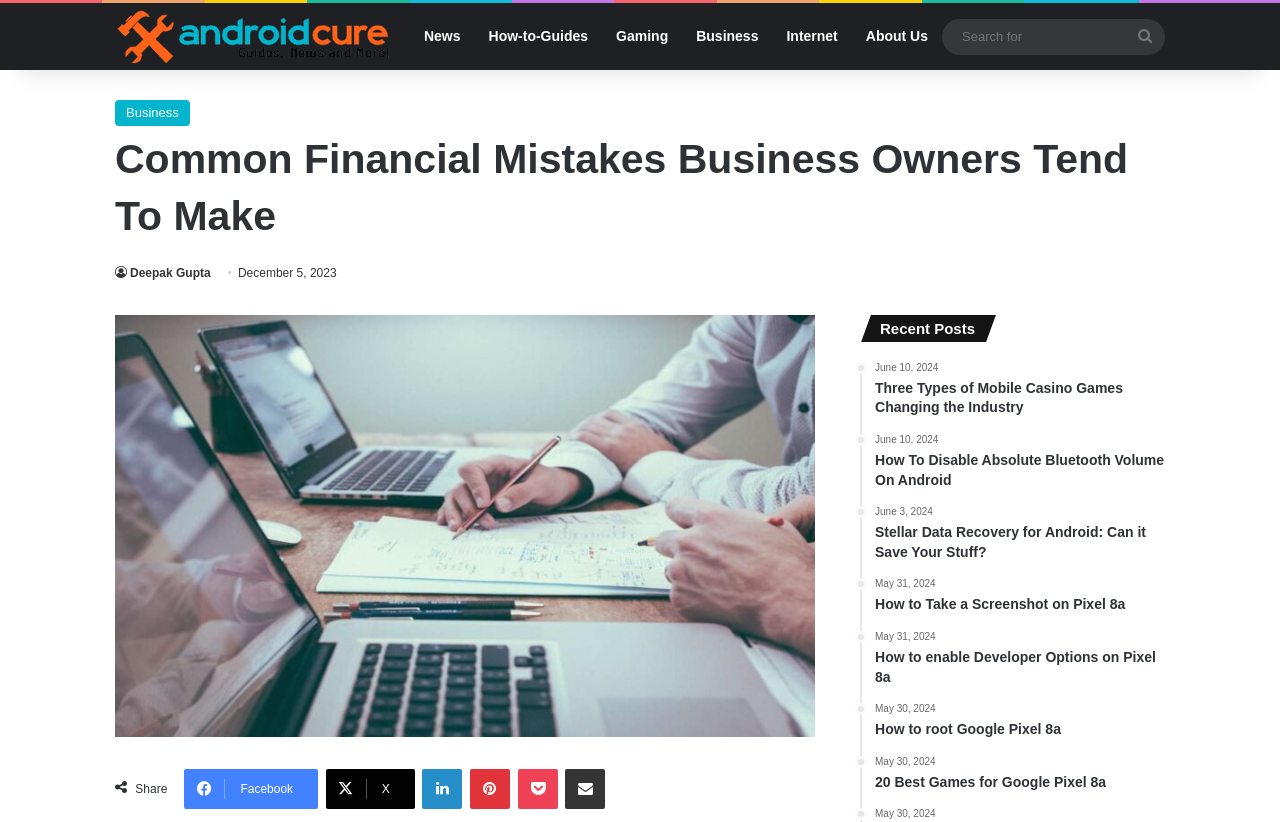Show the bounding box coordinates for the element that needs to be clicked to execute the following instruction: "Search for something". Provide the coordinates in the form of four float numbers between 0 and 1, i.e., [left, top, right, bottom].

[0.736, 0.03, 0.91, 0.058]